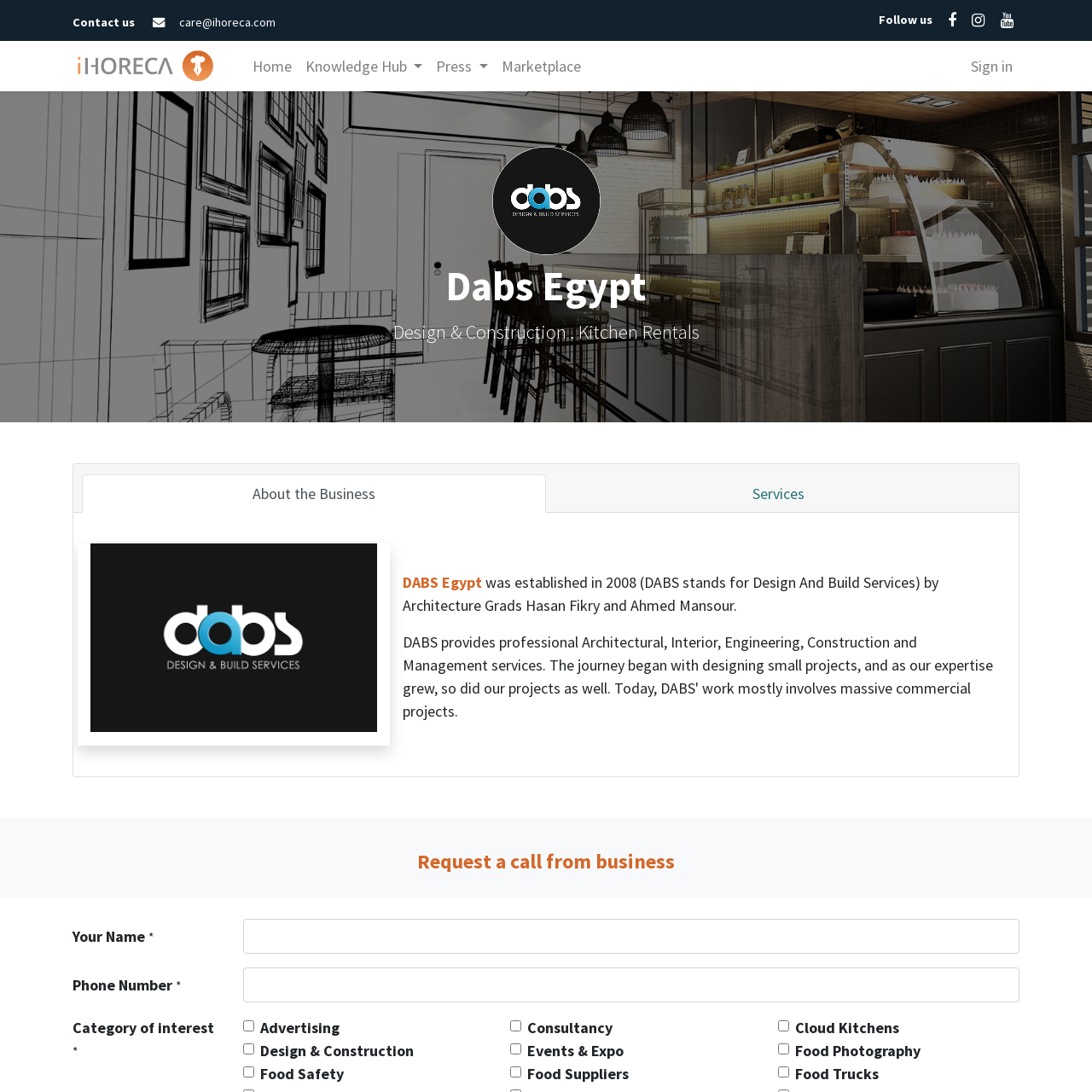What is the name of the company?
Respond to the question with a single word or phrase according to the image.

DABS Egypt